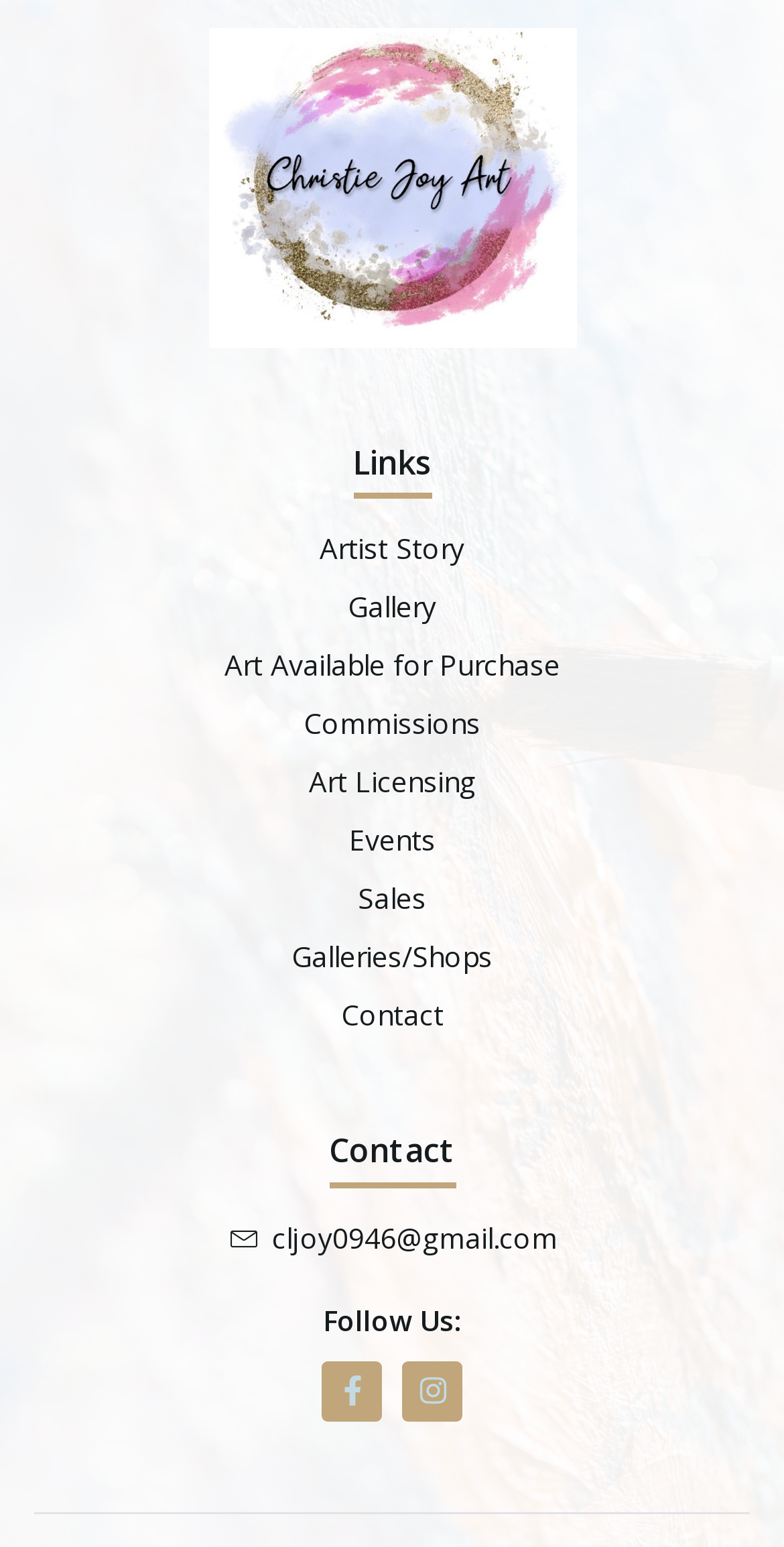Identify the bounding box coordinates for the UI element described as: "The Hon Brendan O'Connor MP". The coordinates should be provided as four floats between 0 and 1: [left, top, right, bottom].

None